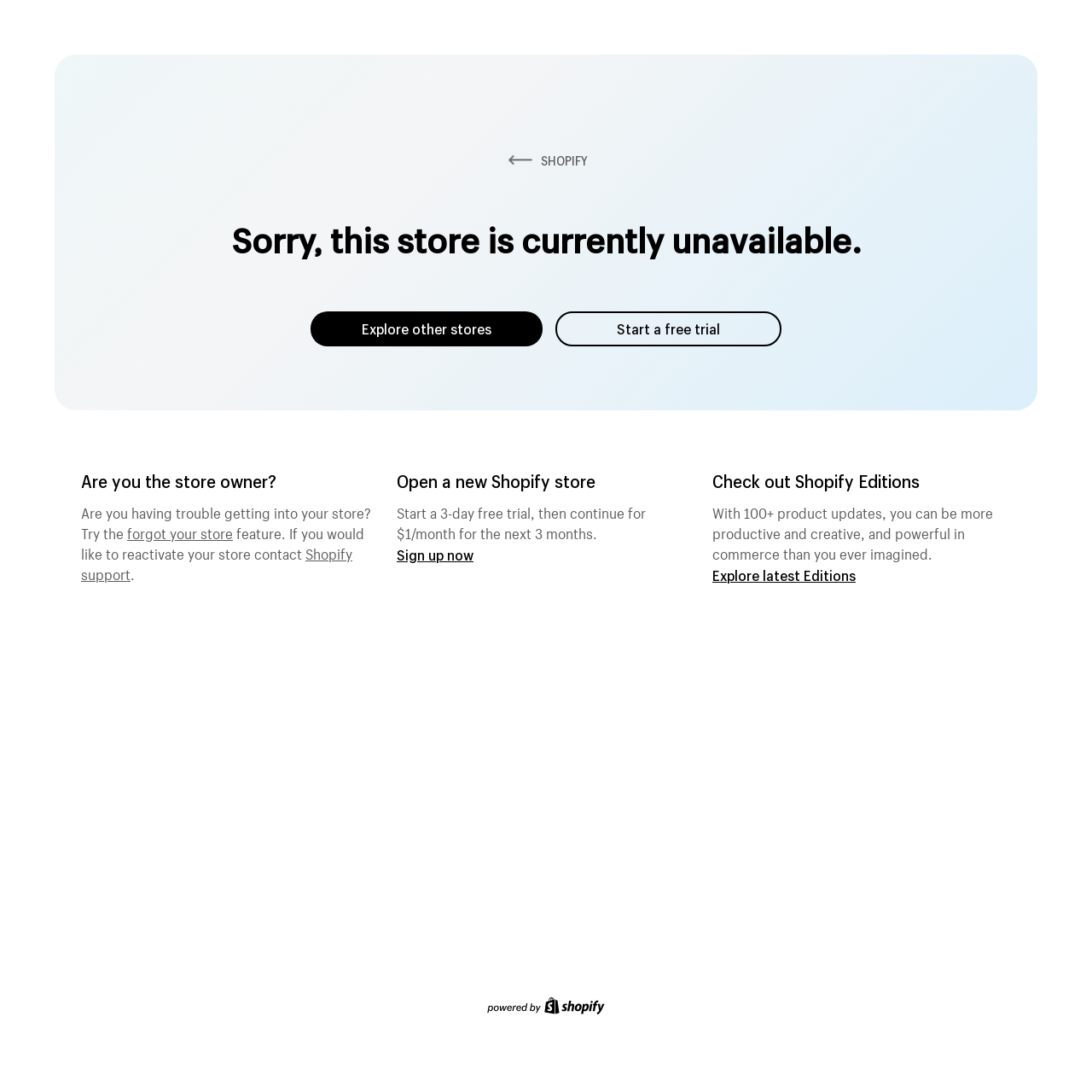Determine the bounding box for the described HTML element: "Shopify support". Ensure the coordinates are four float numbers between 0 and 1 in the format [left, top, right, bottom].

[0.074, 0.495, 0.323, 0.534]